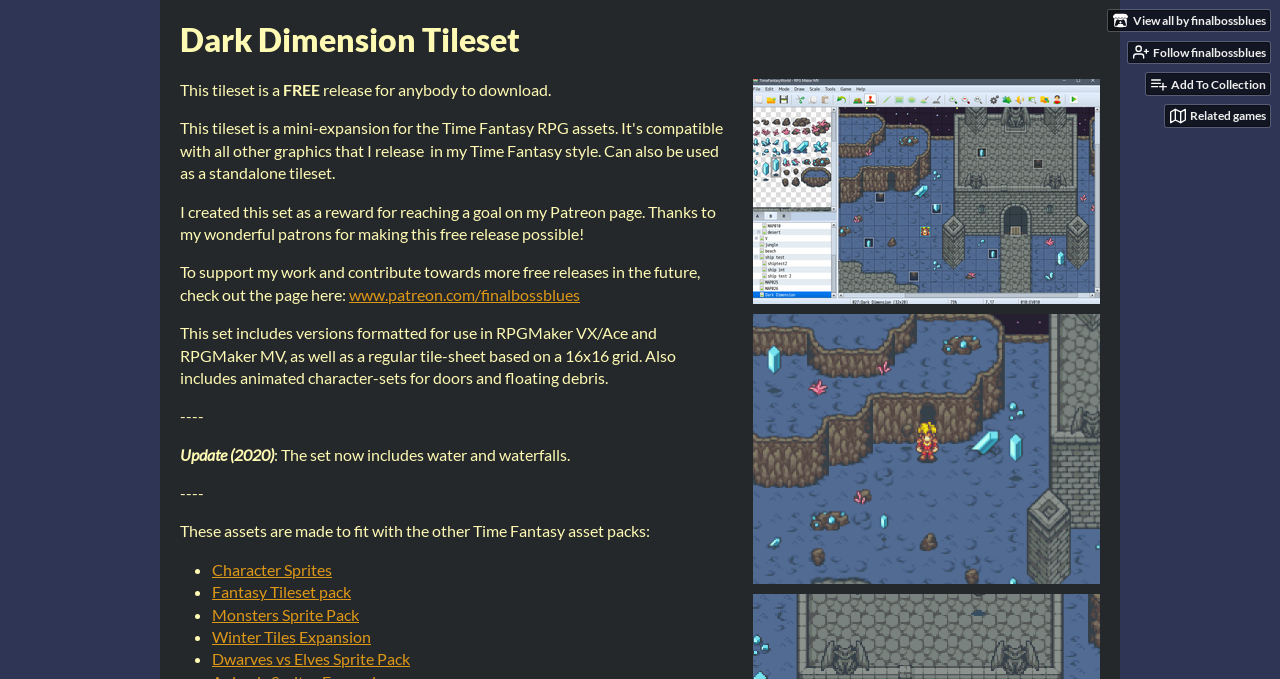Give a one-word or short phrase answer to this question: 
How can you support the creator's work?

Check out their Patreon page